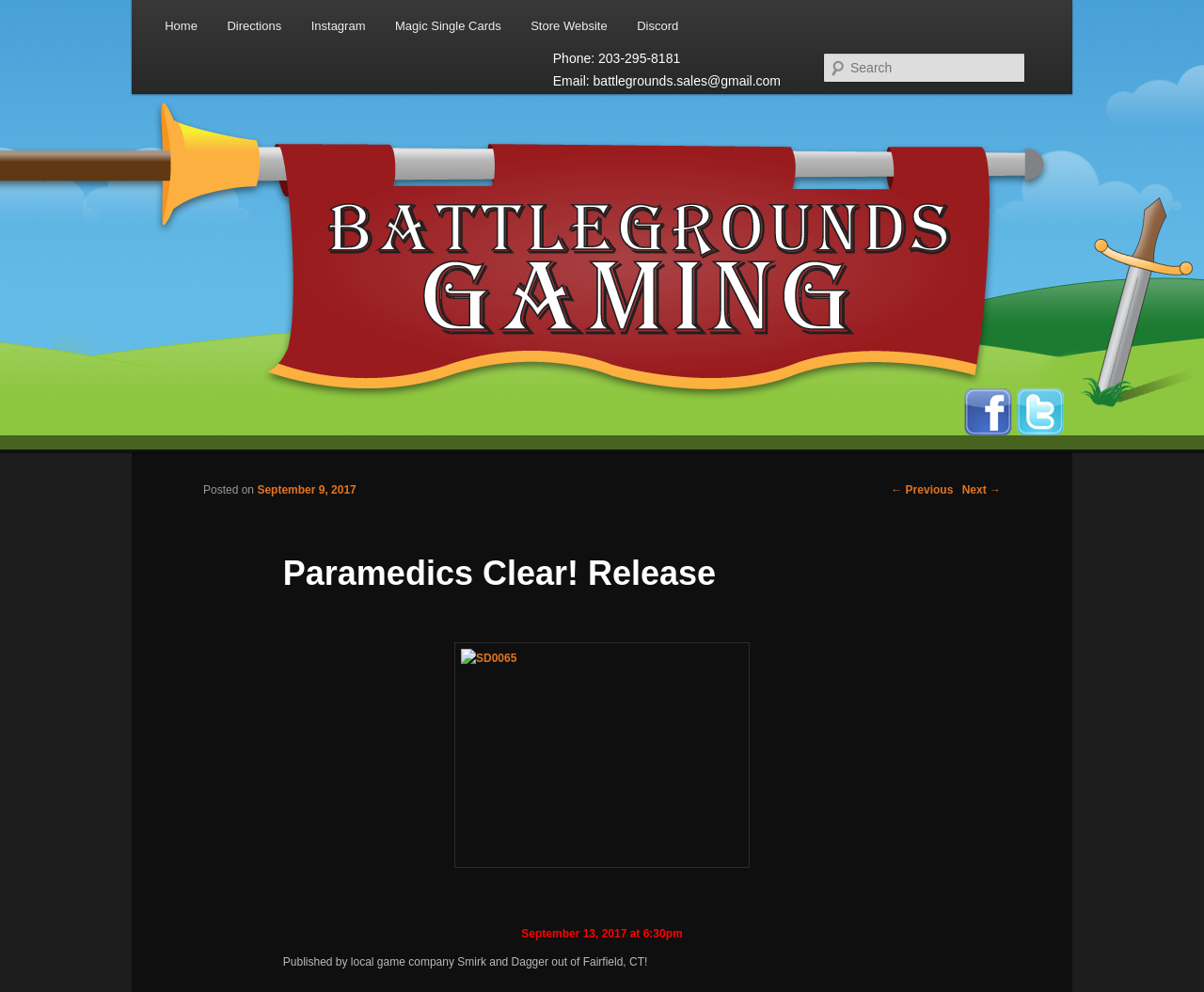What is the phone number of Battlegrounds Gaming?
Please use the image to deliver a detailed and complete answer.

The phone number can be found in the top section of the webpage, where the contact information is provided.